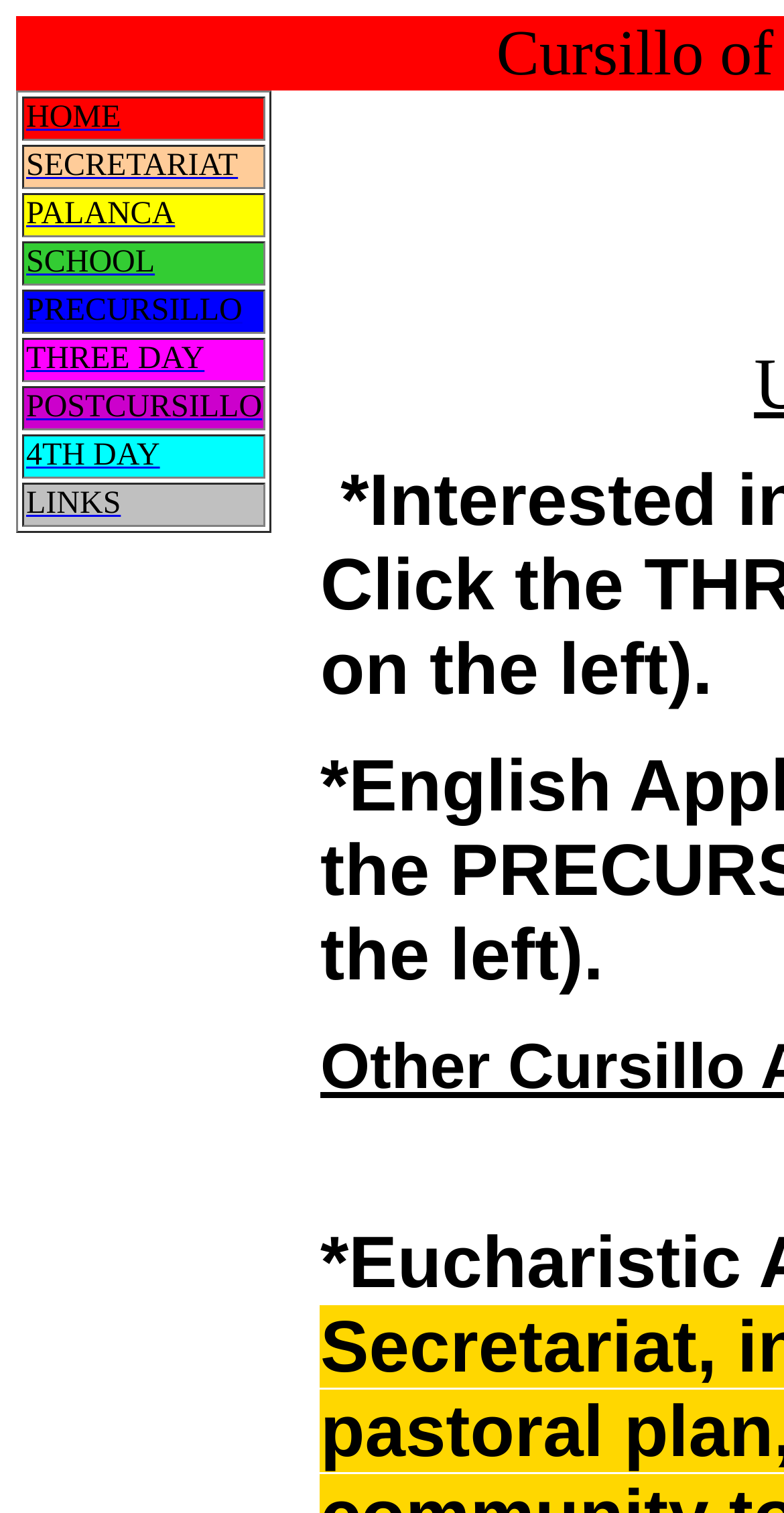What is the last link in the table? Observe the screenshot and provide a one-word or short phrase answer.

LINKS